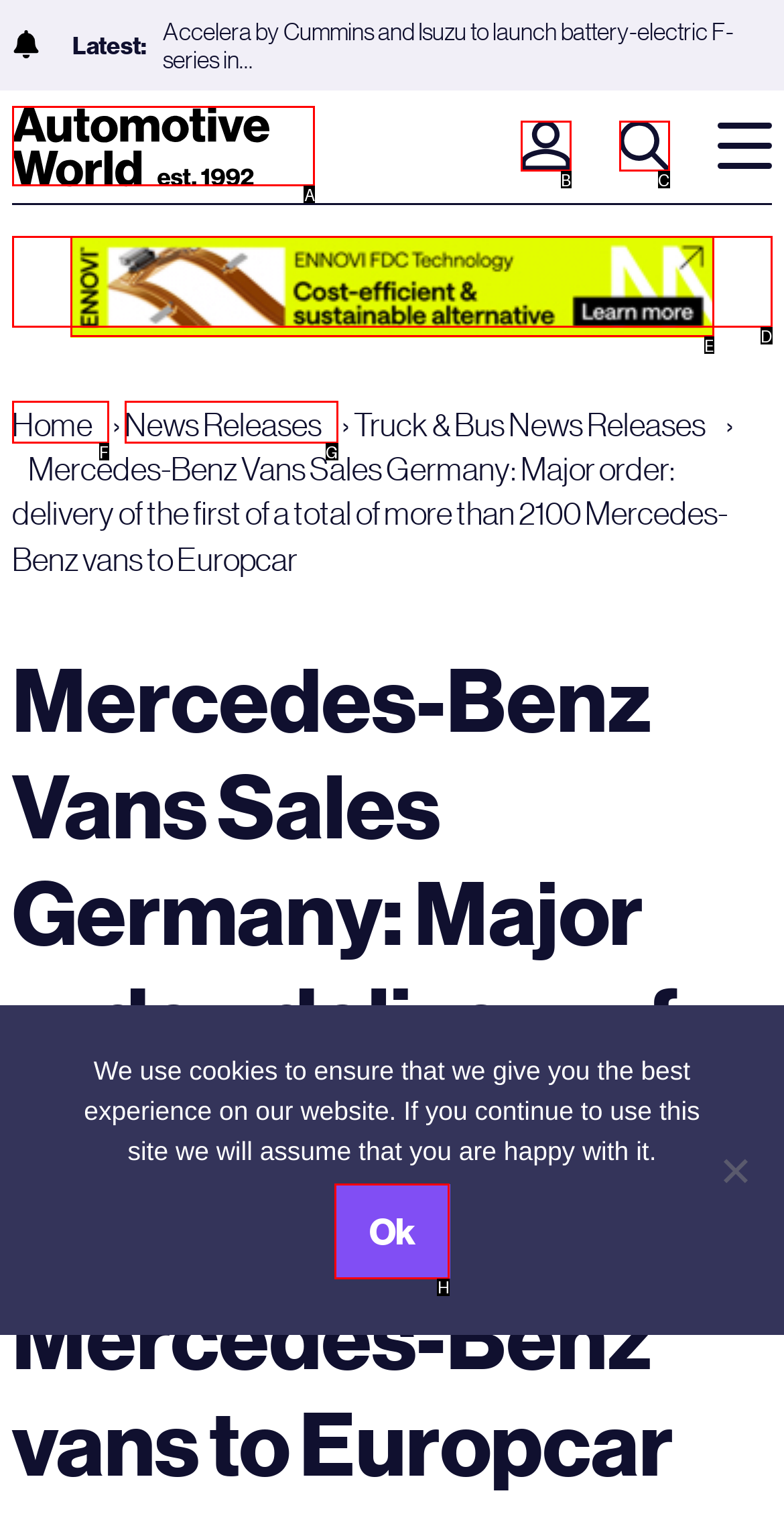Select the letter that corresponds to the UI element described as: title="Login"
Answer by providing the letter from the given choices.

B